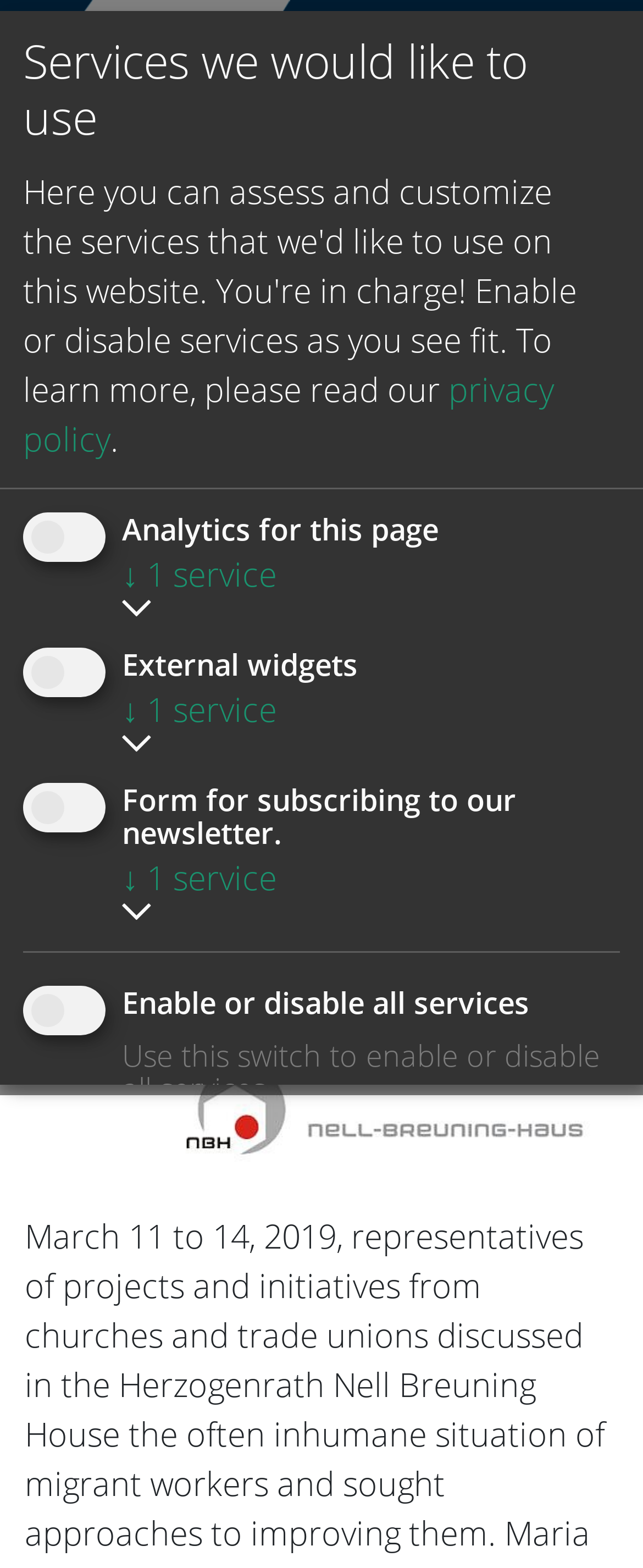Determine the bounding box coordinates for the clickable element to execute this instruction: "Read privacy policy". Provide the coordinates as four float numbers between 0 and 1, i.e., [left, top, right, bottom].

[0.036, 0.234, 0.862, 0.294]